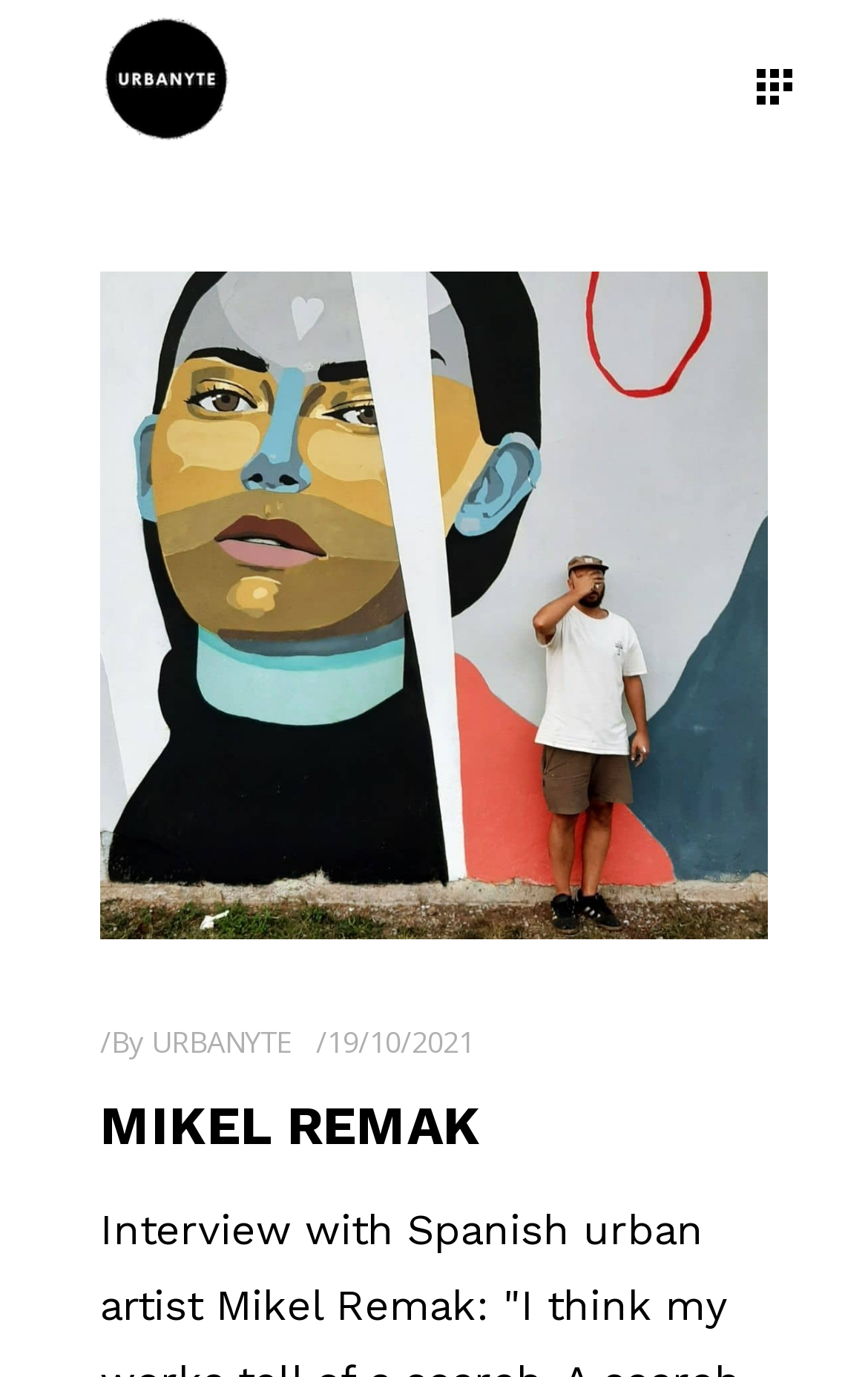Provide your answer in a single word or phrase: 
What is the logo on the top left?

Mobile Logo